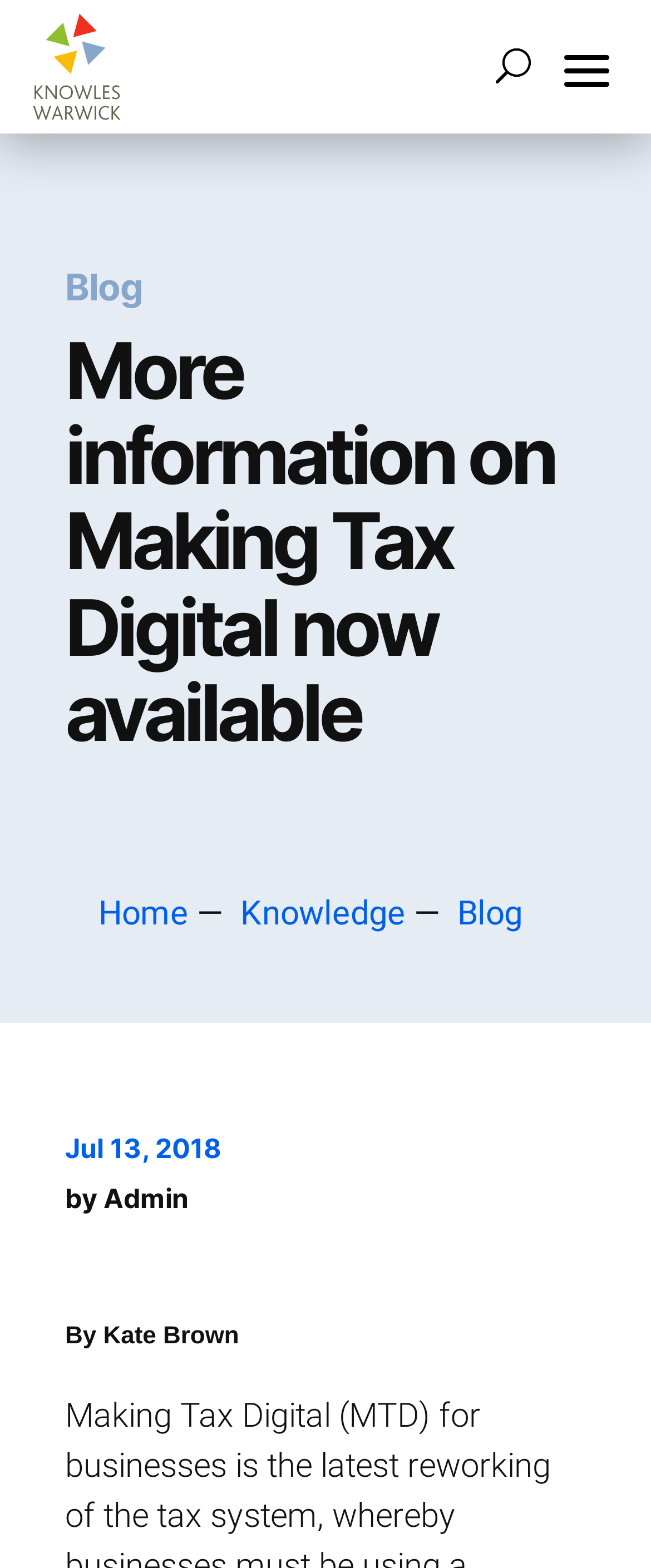Determine the bounding box for the described HTML element: "Accept all cookies". Ensure the coordinates are four float numbers between 0 and 1 in the format [left, top, right, bottom].

[0.287, 0.807, 0.6, 0.835]